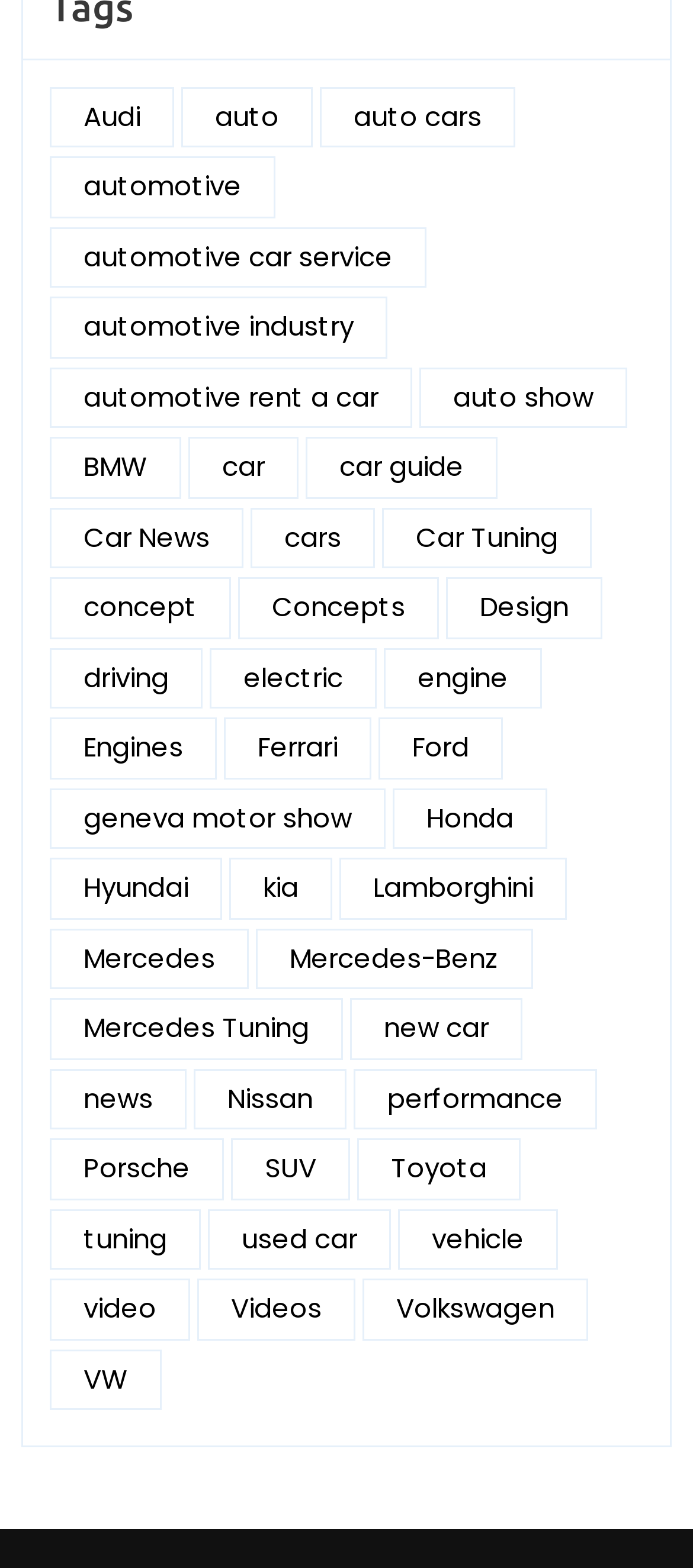Please specify the bounding box coordinates of the element that should be clicked to execute the given instruction: 'Learn about automotive industry'. Ensure the coordinates are four float numbers between 0 and 1, expressed as [left, top, right, bottom].

[0.072, 0.189, 0.559, 0.228]